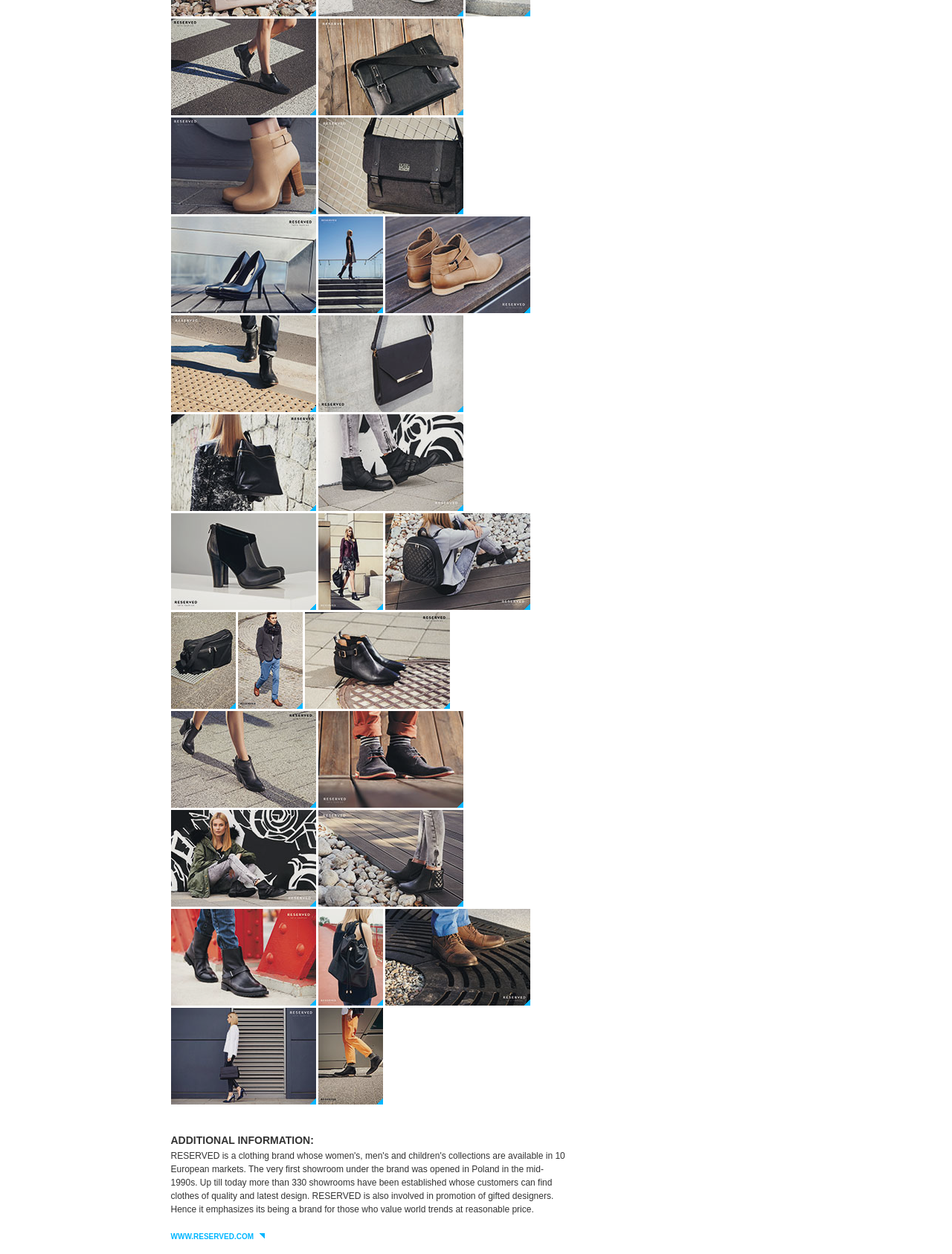Can you find the bounding box coordinates for the UI element given this description: "title="Download high quality""? Provide the coordinates as four float numbers between 0 and 1: [left, top, right, bottom].

[0.179, 0.085, 0.332, 0.094]